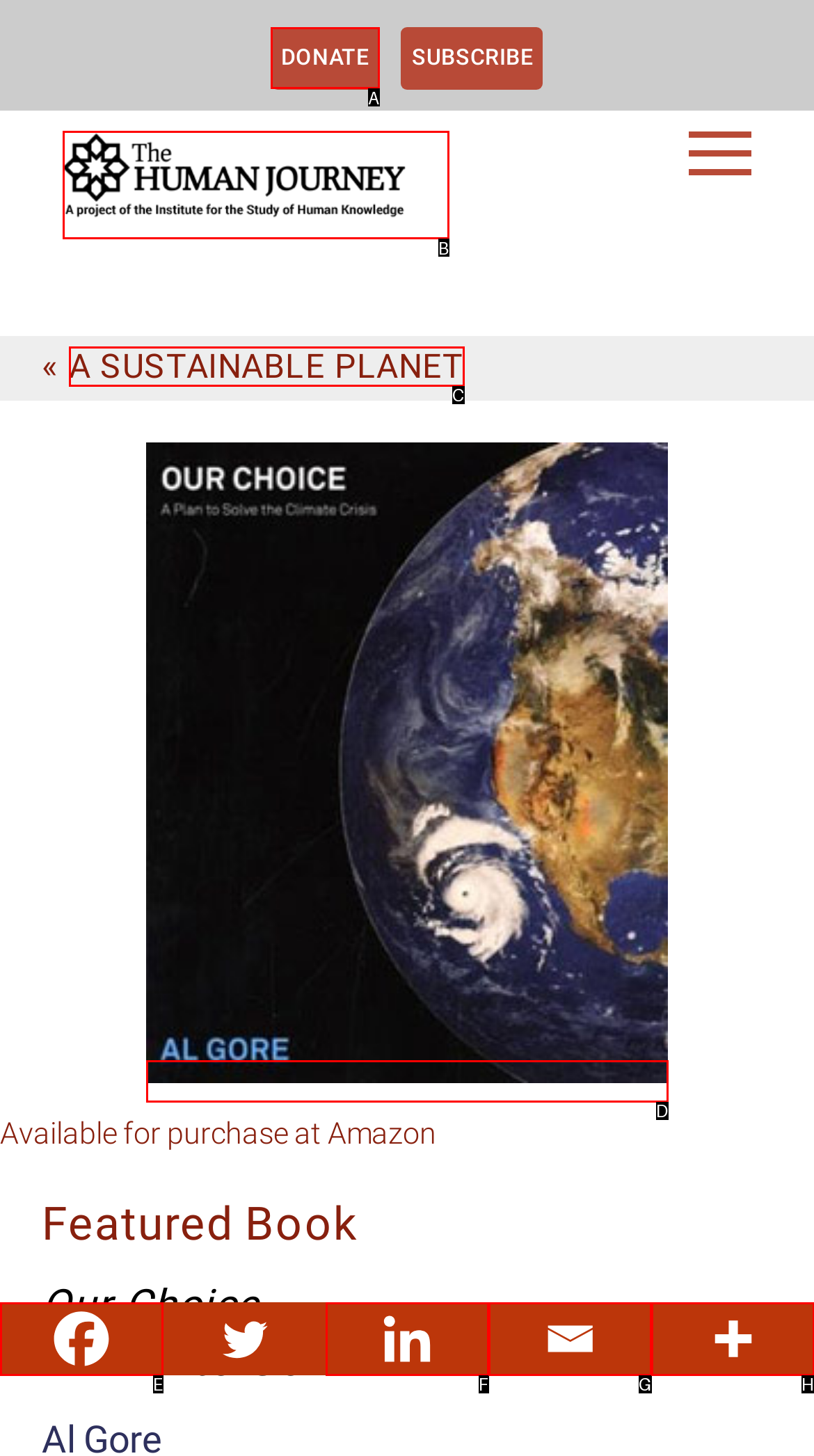Identify the correct HTML element to click for the task: Click the DONATE link. Provide the letter of your choice.

A